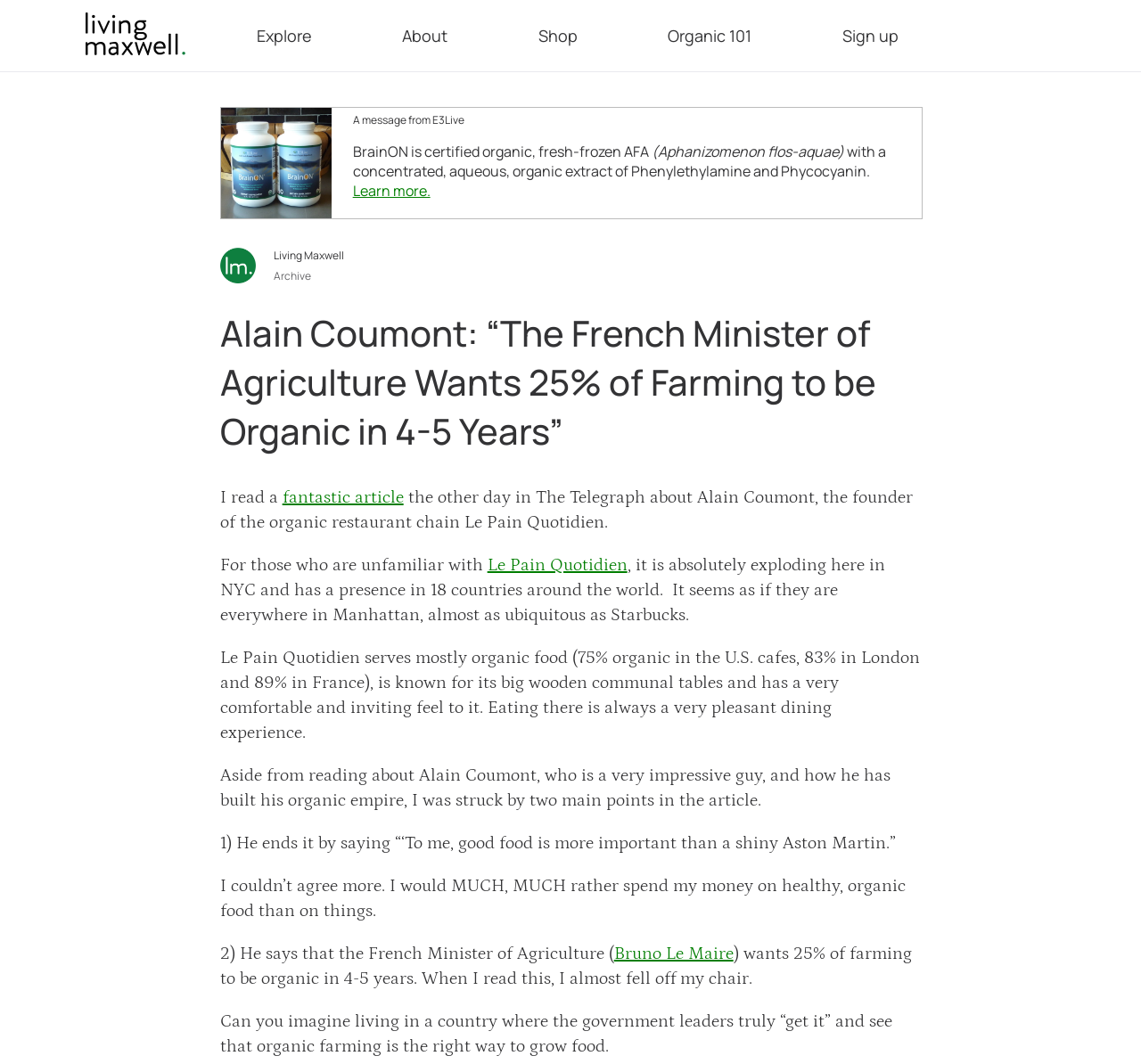What is the name of the founder of Le Pain Quotidien?
Kindly answer the question with as much detail as you can.

The answer can be found in the article text, where it is mentioned that 'I read a fantastic article the other day in The Telegraph about Alain Coumont, the founder of the organic restaurant chain Le Pain Quotidien.'